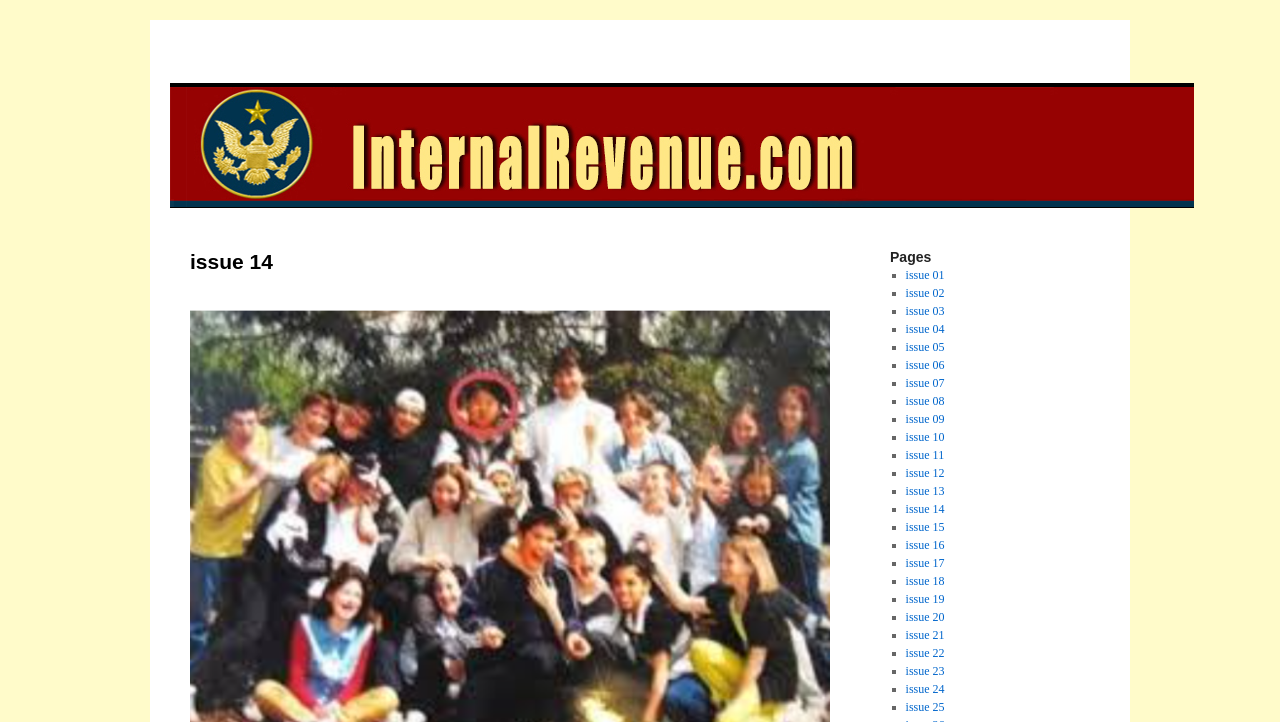Find the bounding box coordinates of the clickable area that will achieve the following instruction: "go to issue 01".

[0.707, 0.371, 0.738, 0.391]